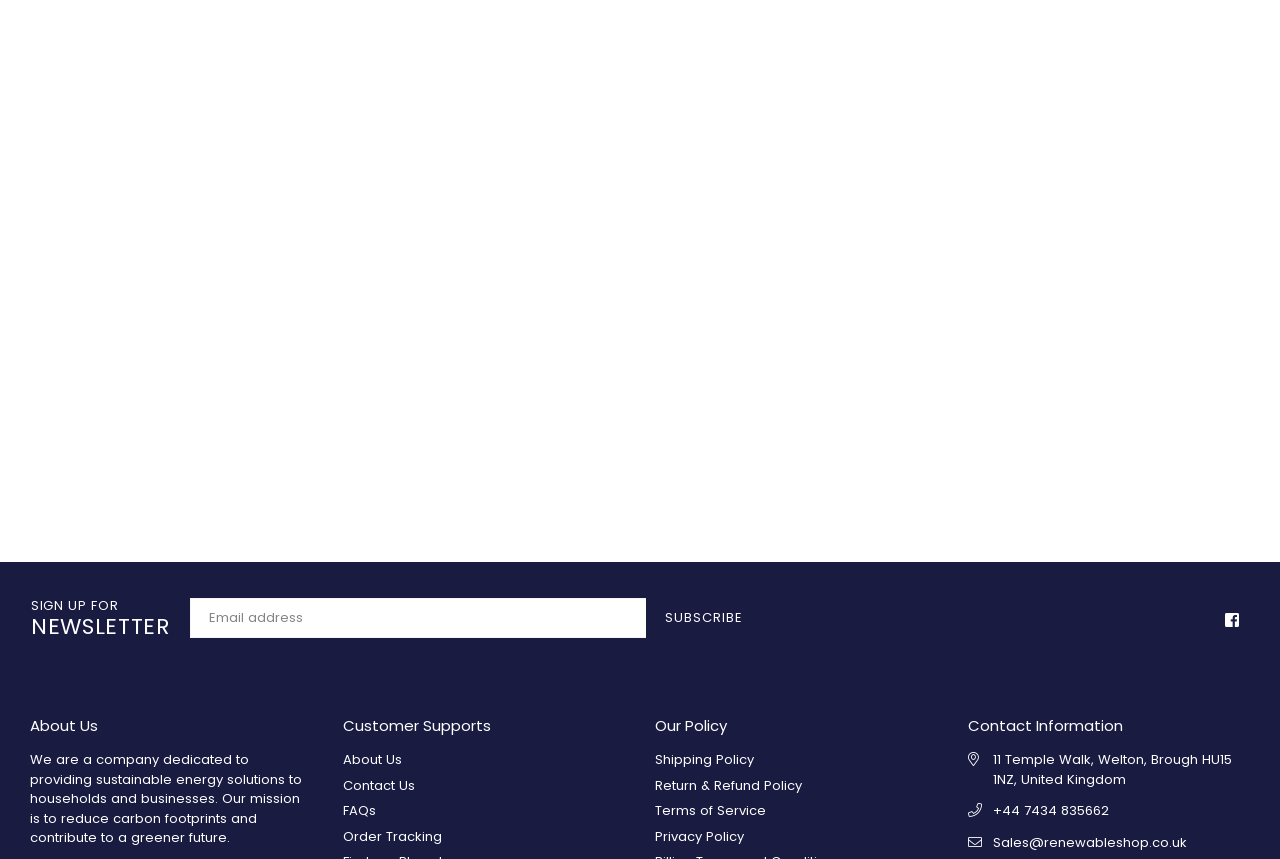Kindly determine the bounding box coordinates of the area that needs to be clicked to fulfill this instruction: "Visit Facebook page".

[0.955, 0.71, 0.968, 0.732]